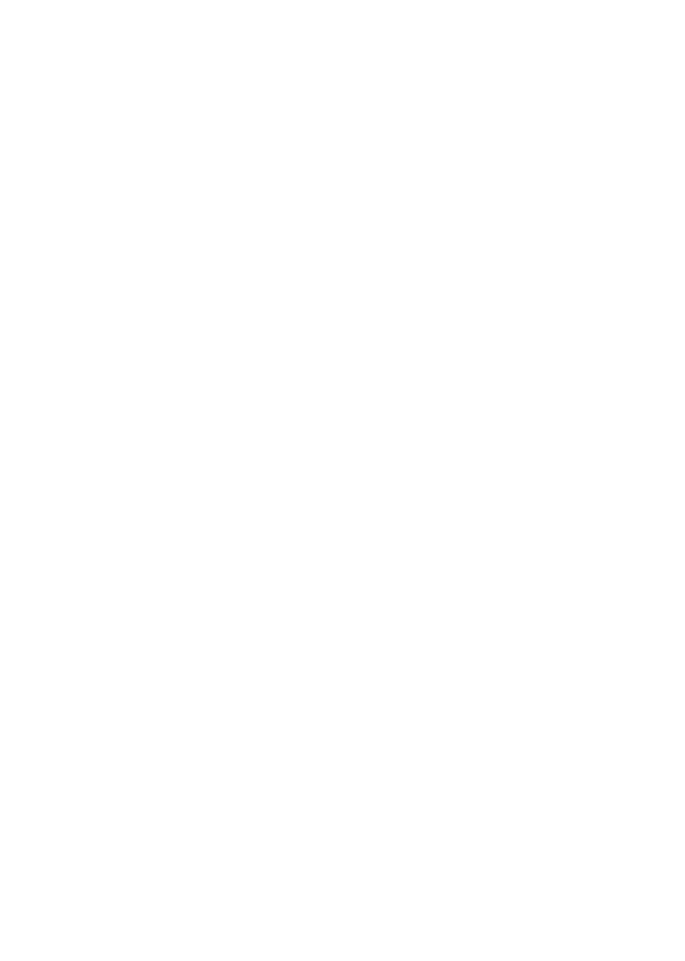Explain in detail what you see in the image.

The image titled "Horsing Around 1" features a whimsical design that captures the essence of equestrian life. It serves as a visual representation of playful interactions with horses, highlighting their beauty and charm. The artwork is positioned prominently within a contextual space that discusses beauty tips inspired by horses, drawing connections between conventional beauty products and their equine counterparts. This engaging approach invites viewers to explore the unique relationship between grooming practices for horses and women’s beauty routines, blending celebration of equestrian culture with modern beauty insights. The visual complements the text, enriching the narrative about how certain horse products have transcended their original purpose to become staples in human skincare and grooming.